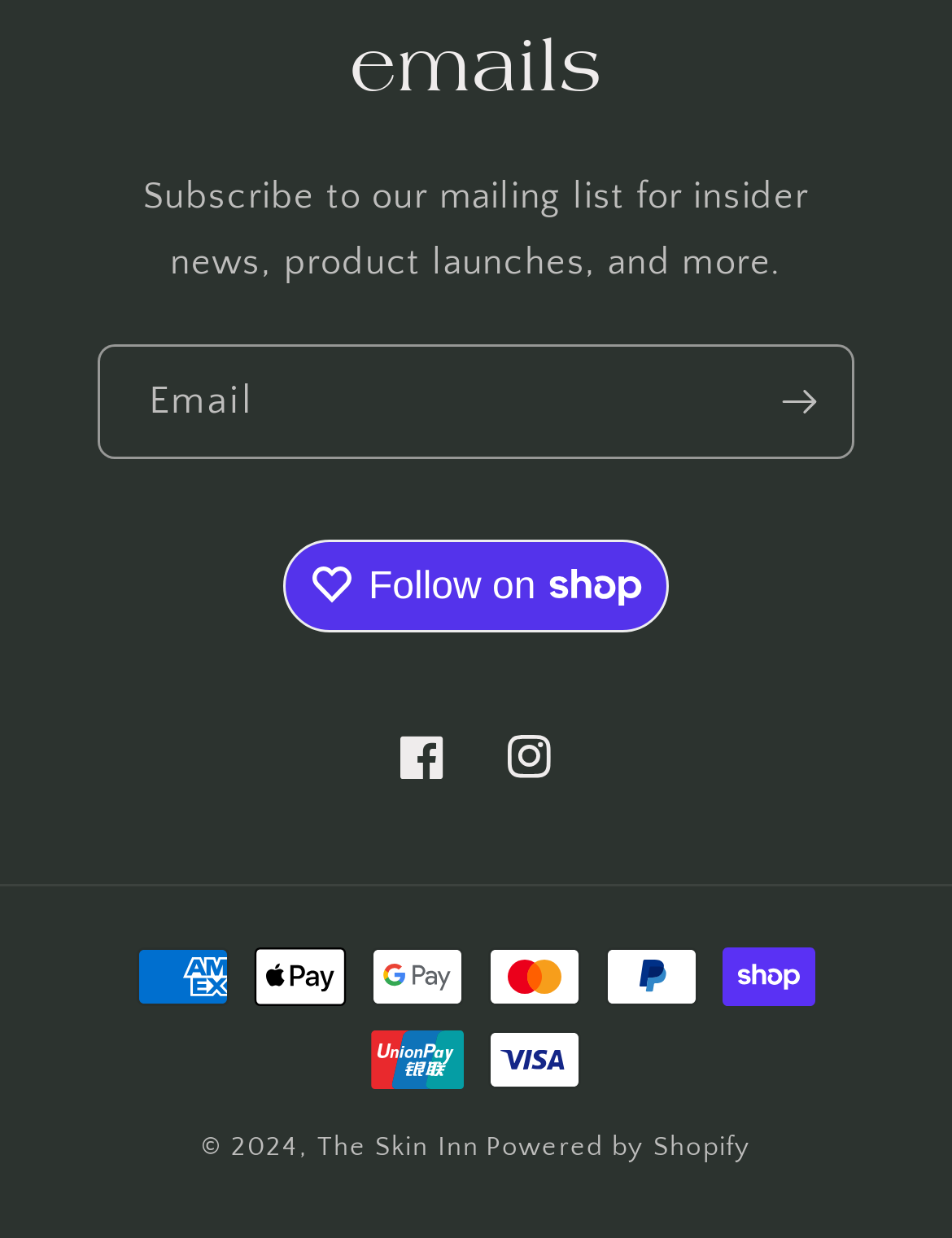What social media platforms are available for following?
Using the image, respond with a single word or phrase.

Facebook, Instagram